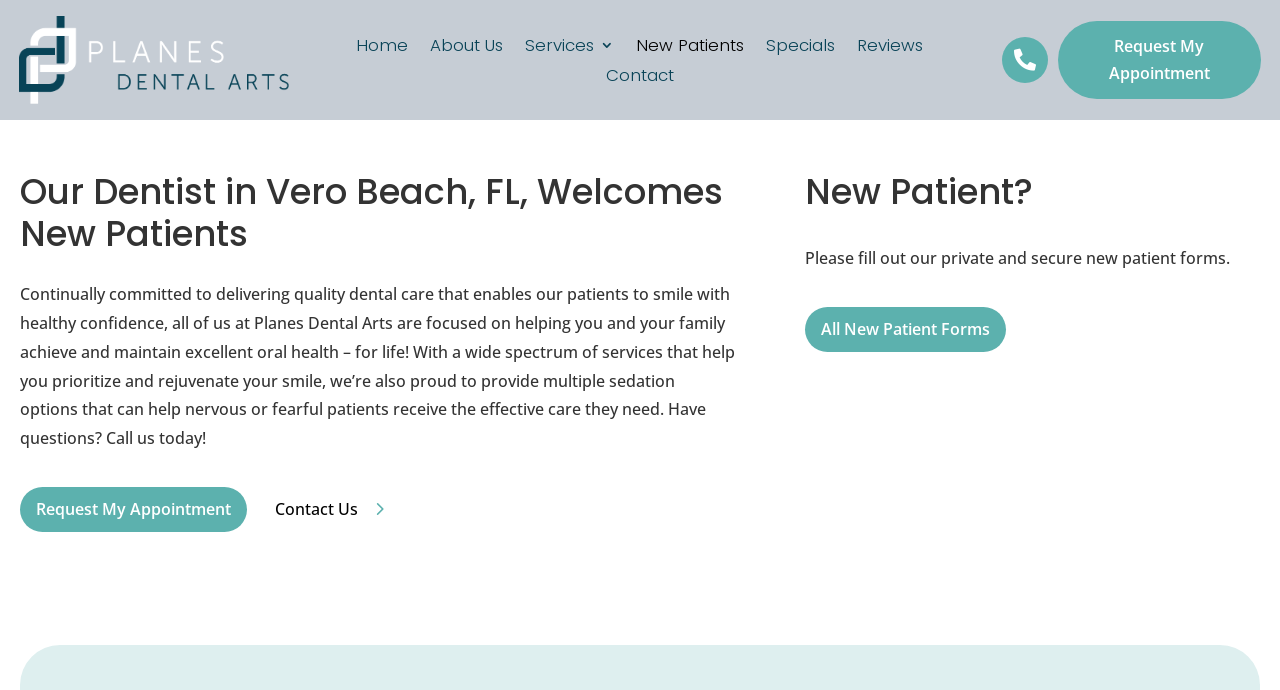Please give a concise answer to this question using a single word or phrase: 
What is required for new patients?

Filling out forms